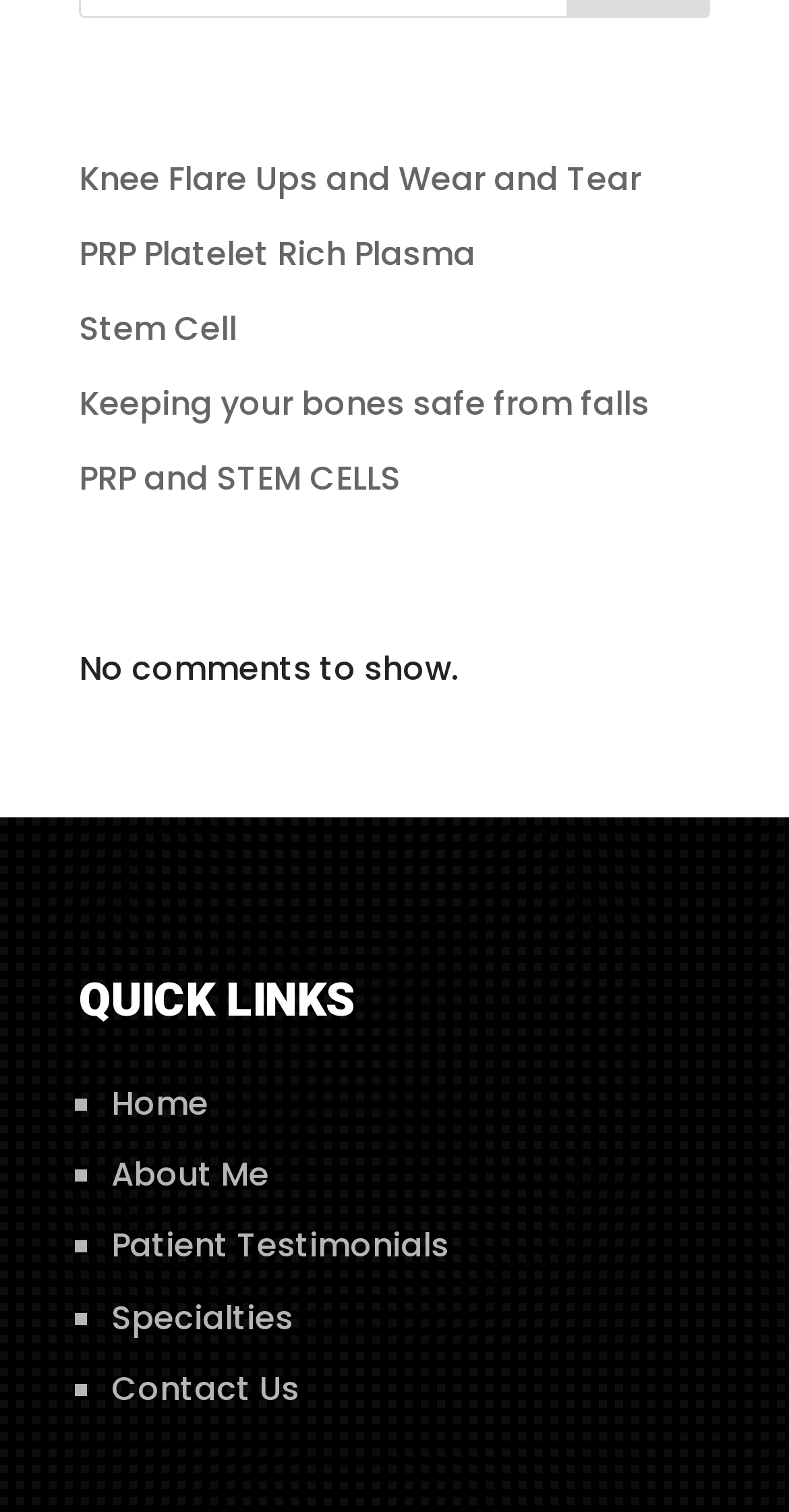How many quick links are available?
Based on the image, please offer an in-depth response to the question.

I counted the number of links under the 'QUICK LINKS' heading, which are 'Home', 'About Me', 'Patient Testimonials', 'Specialties', and 'Contact Us'. There are 5 links in total.